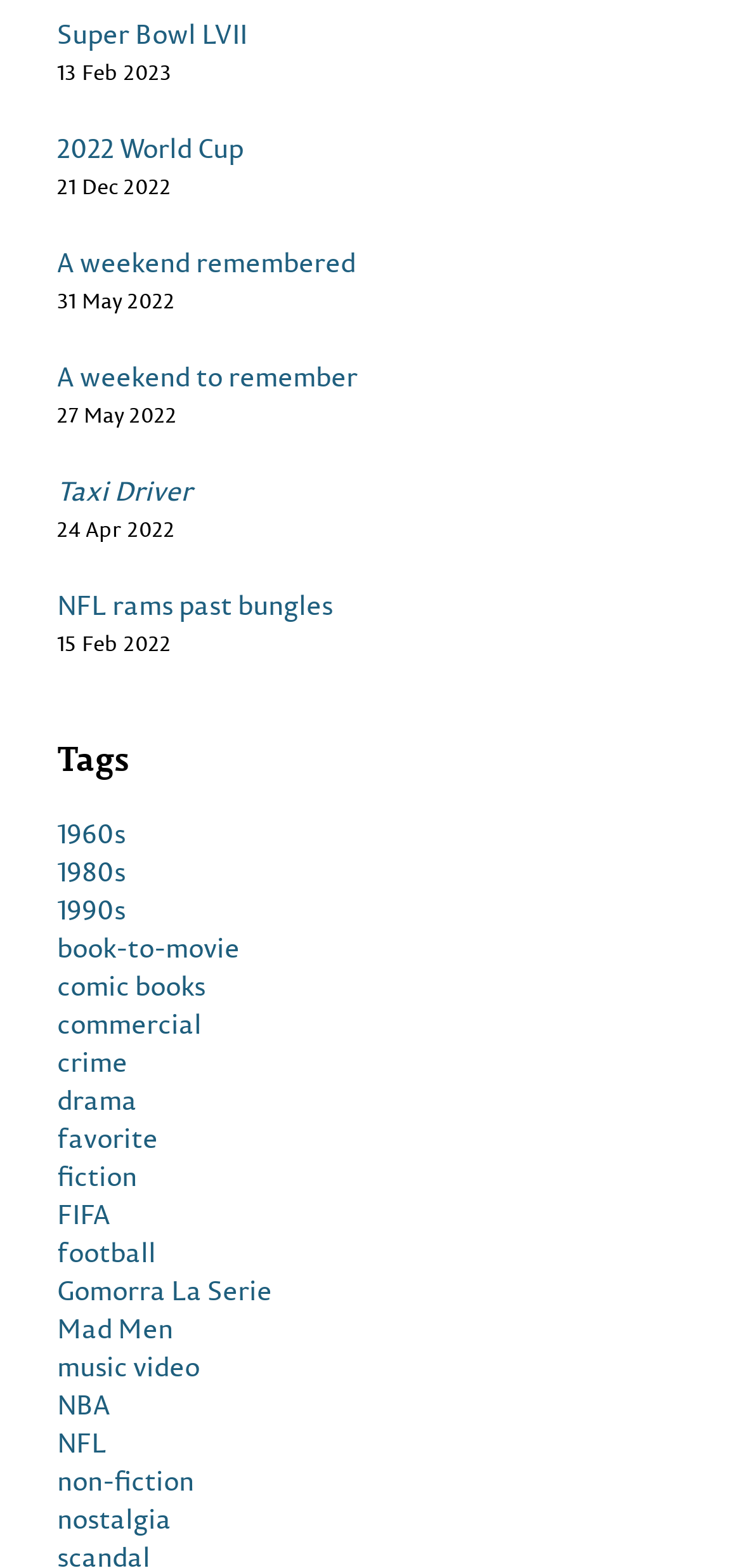Could you determine the bounding box coordinates of the clickable element to complete the instruction: "Click on Super Bowl LVII"? Provide the coordinates as four float numbers between 0 and 1, i.e., [left, top, right, bottom].

[0.077, 0.009, 0.949, 0.034]